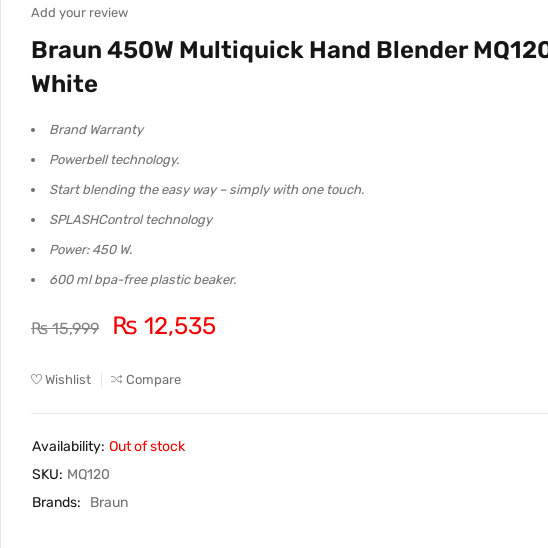What is the power rating of the blender?
Can you offer a detailed and complete answer to this question?

The power rating of the blender is specified in the caption as 450 watts, which indicates its ability to handle blending tasks efficiently.